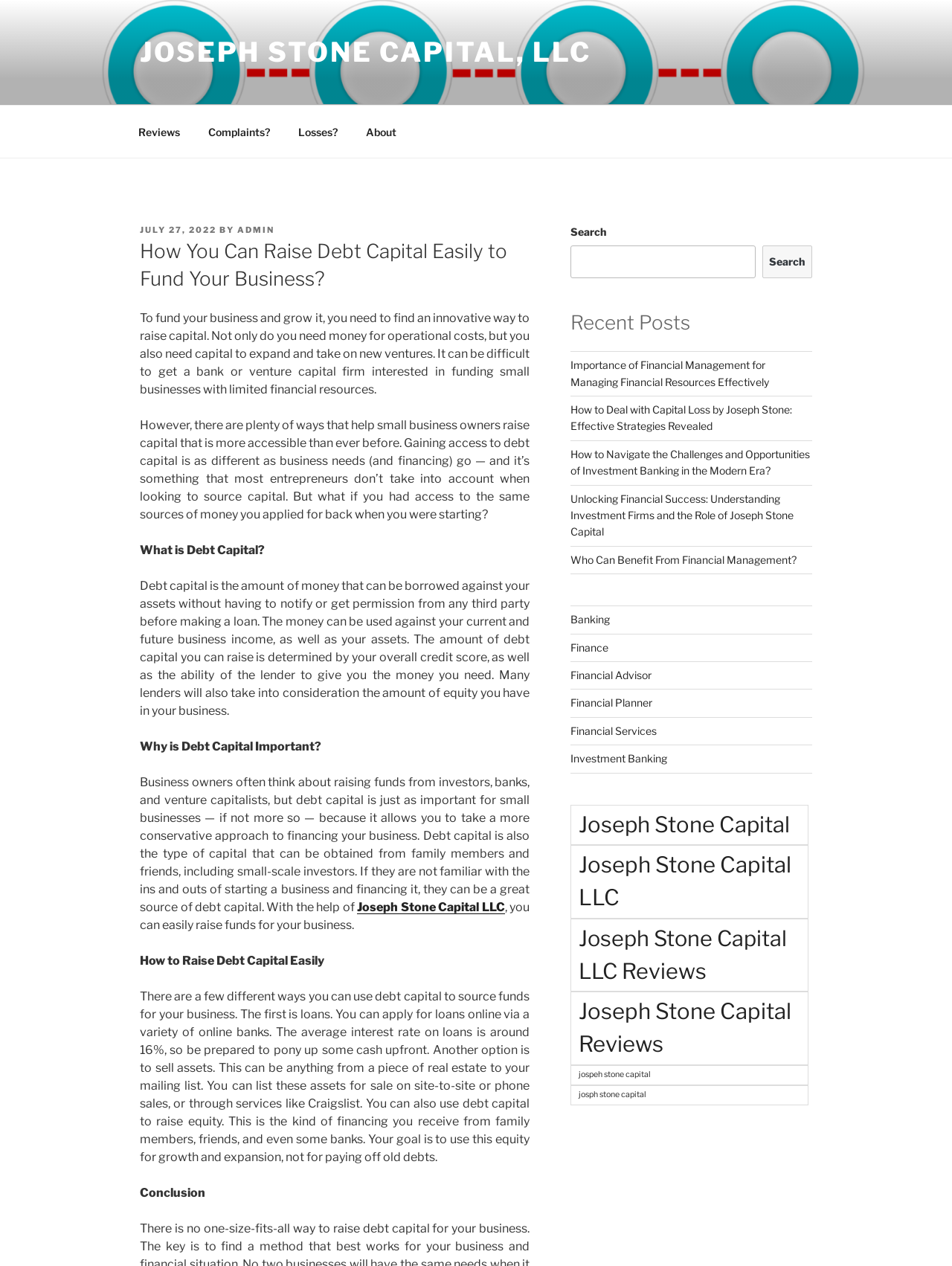Extract the bounding box coordinates of the UI element described: "parent_node: Search name="s"". Provide the coordinates in the format [left, top, right, bottom] with values ranging from 0 to 1.

[0.599, 0.194, 0.794, 0.22]